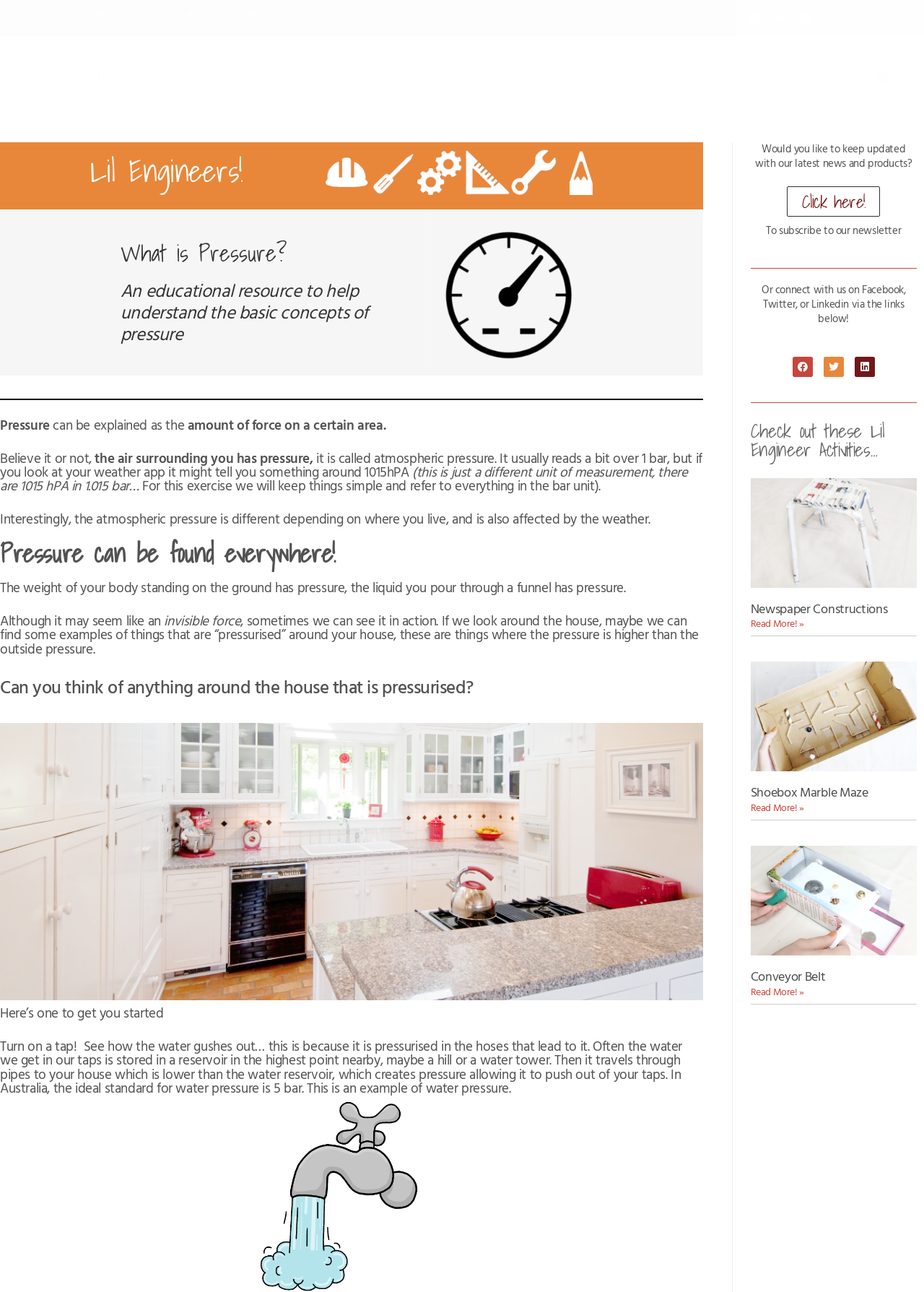Show the bounding box coordinates of the region that should be clicked to follow the instruction: "Click on Products."

[0.497, 0.049, 0.564, 0.074]